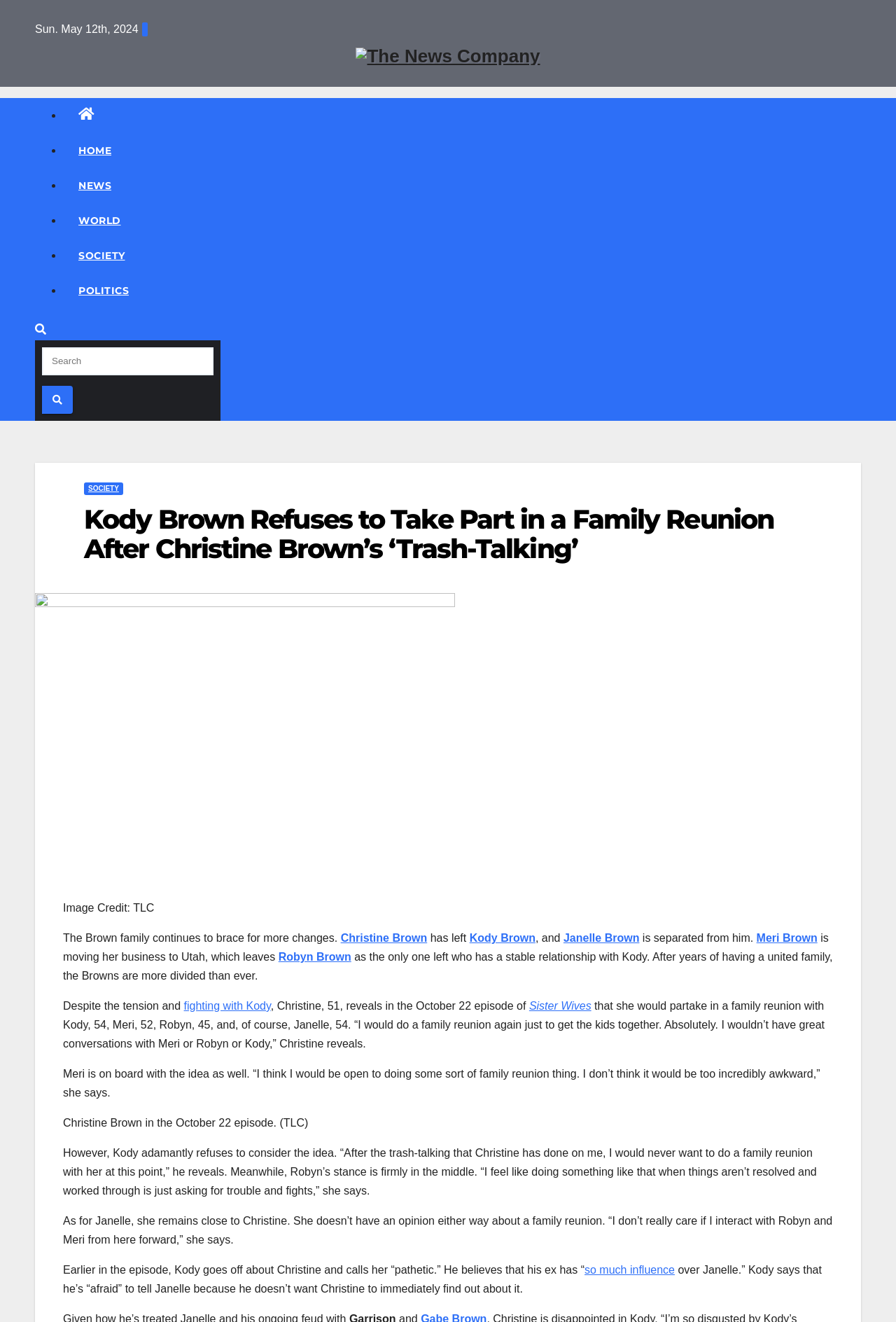Use a single word or phrase to answer the question:
What is the relationship between Janelle and Christine?

Close